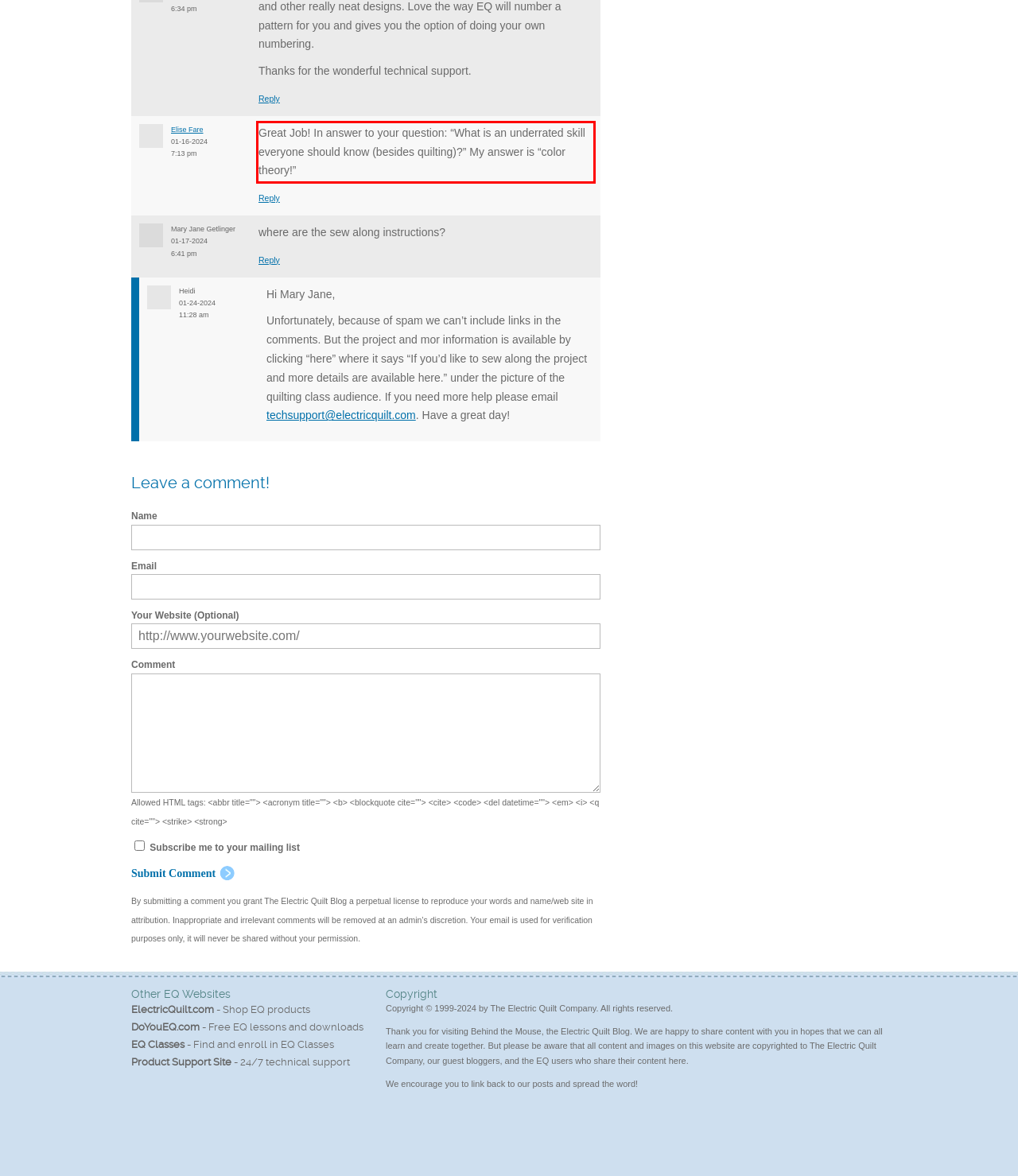Please examine the screenshot of the webpage and read the text present within the red rectangle bounding box.

Great Job! In answer to your question: “What is an underrated skill everyone should know (besides quilting)?” My answer is “color theory!”